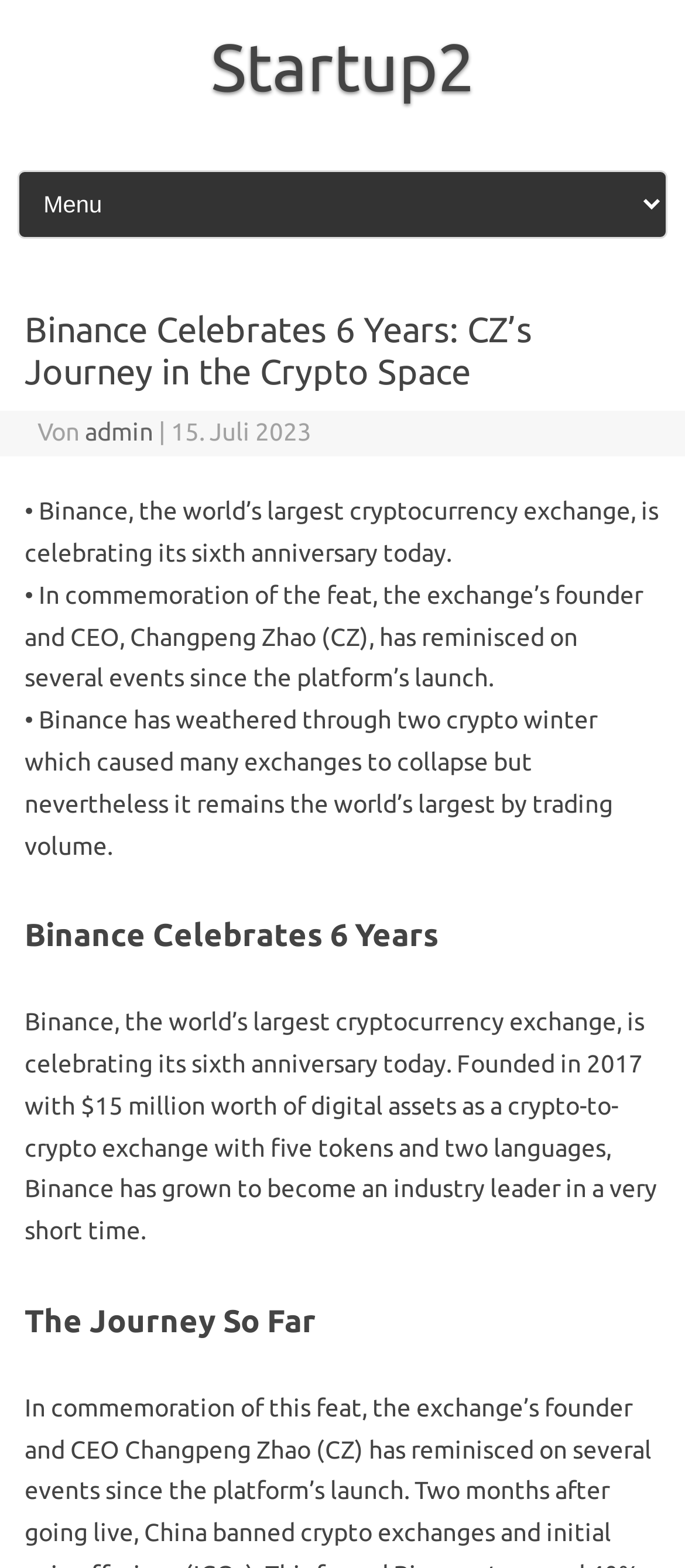Who is the founder of Binance?
Can you provide an in-depth and detailed response to the question?

The webpage mentions that the exchange's founder and CEO, Changpeng Zhao (CZ), has reminisced on several events since the platform's launch, indicating that Changpeng Zhao is the founder of Binance.